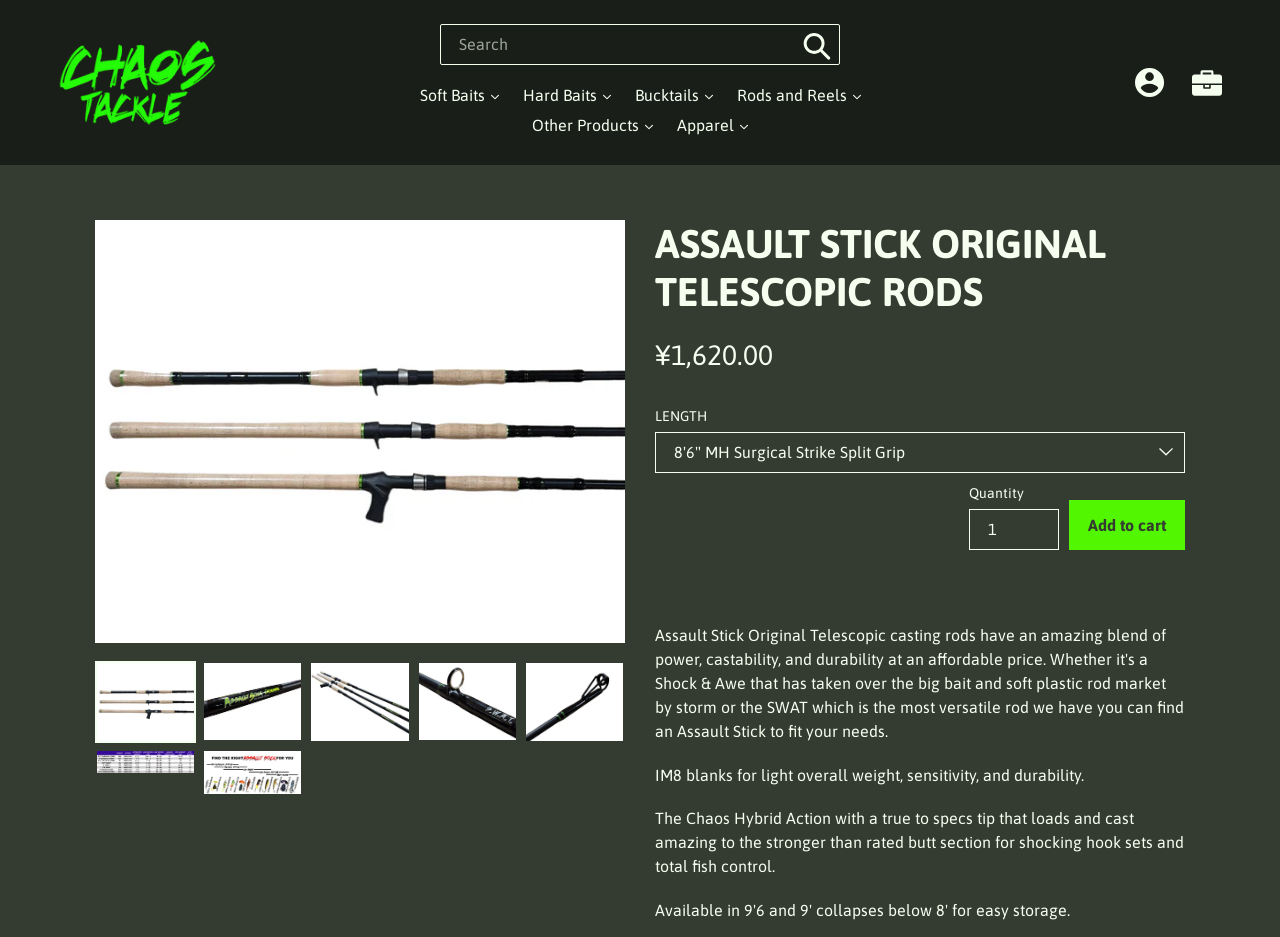What is the action type of the rod?
Please interpret the details in the image and answer the question thoroughly.

I found the answer by reading the product description, which mentions 'The Chaos Hybrid Action with a true to specs tip that loads and cast amazing to the stronger than rated butt section for shocking hook sets and total fish control'.